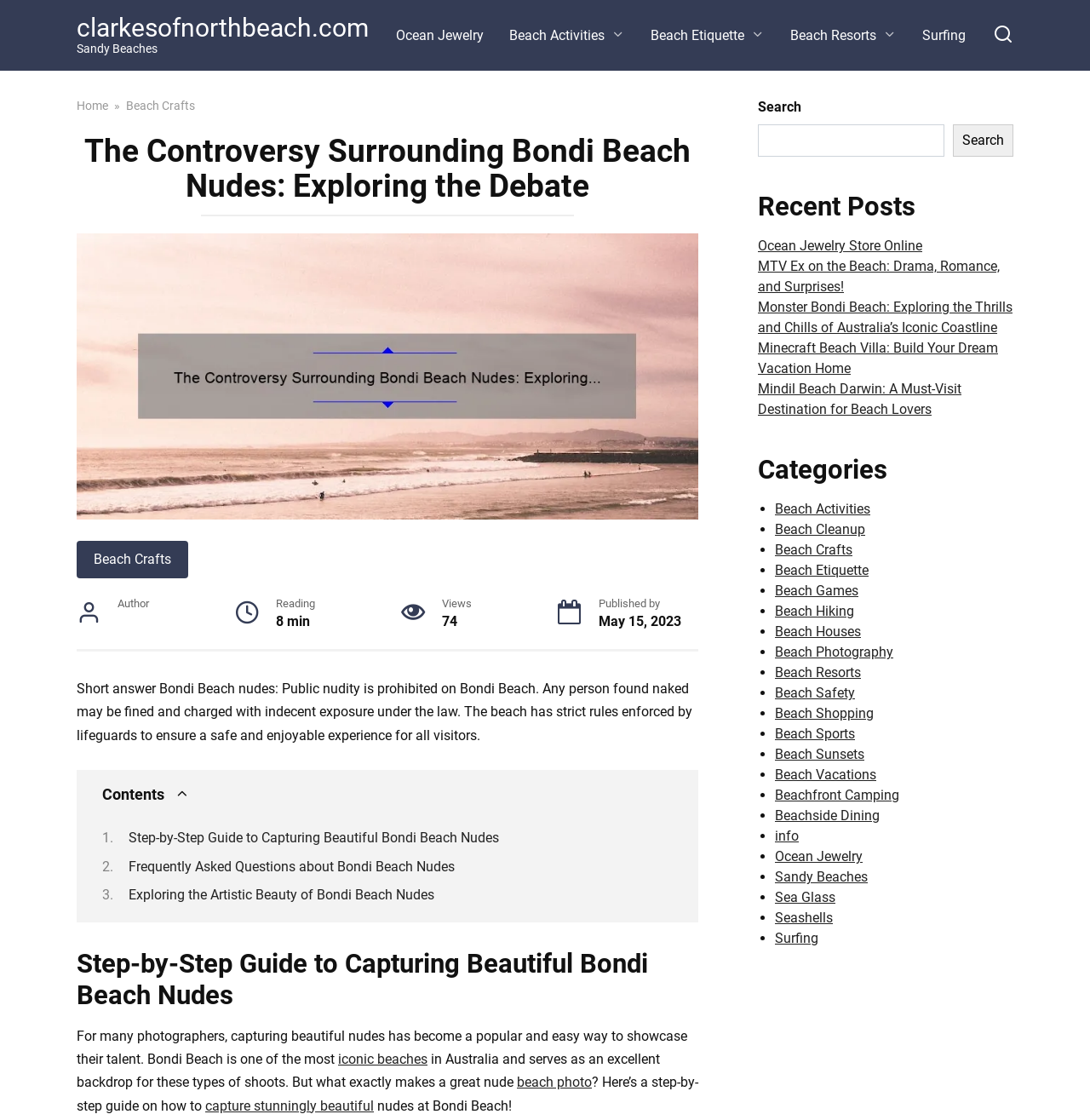Specify the bounding box coordinates of the element's area that should be clicked to execute the given instruction: "Visit the Ocean Jewelry store online". The coordinates should be four float numbers between 0 and 1, i.e., [left, top, right, bottom].

[0.695, 0.212, 0.846, 0.227]